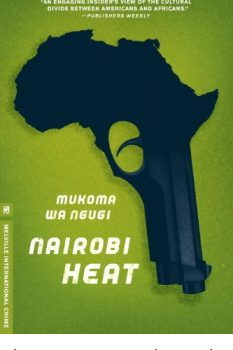Create a detailed narrative for the image.

The image showcases the book cover of "Nairobi Heat" by Mukoma Wa Ngugi, prominently featuring a silhouetted map of Africa overlaid with the image of a pistol. The vibrant green background adds intensity to the design, which juxtaposes themes of crime and cultural conflict. The title "NAIROBI HEAT" is centered at the bottom in bold white letters, while the author's name, "MUKOMA WA NGUGI," is displayed above it in a slightly smaller font. This gripping cover reflects the novel's exploration of the Rwandan genocide's legacy and an African American detective's investigation, highlighting the cultural divide between Americans and Africans as noted by Publishers Weekly. The design evokes a sense of urgency and intrigue, inviting readers into a complex narrative.